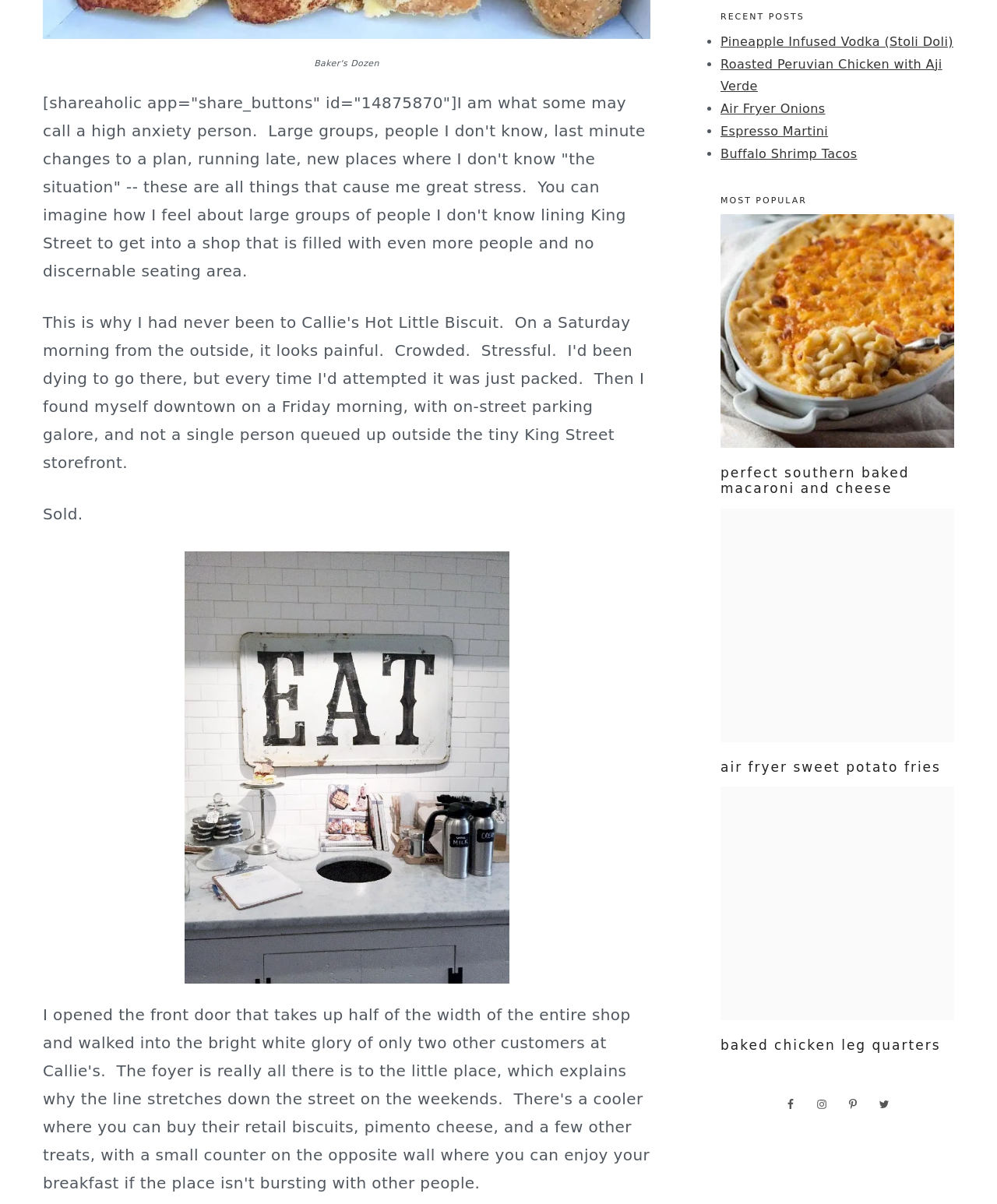Identify the bounding box coordinates of the element that should be clicked to fulfill this task: "Explore the article about Air Fryer Sweet Potato Fries". The coordinates should be provided as four float numbers between 0 and 1, i.e., [left, top, right, bottom].

[0.723, 0.422, 0.957, 0.653]